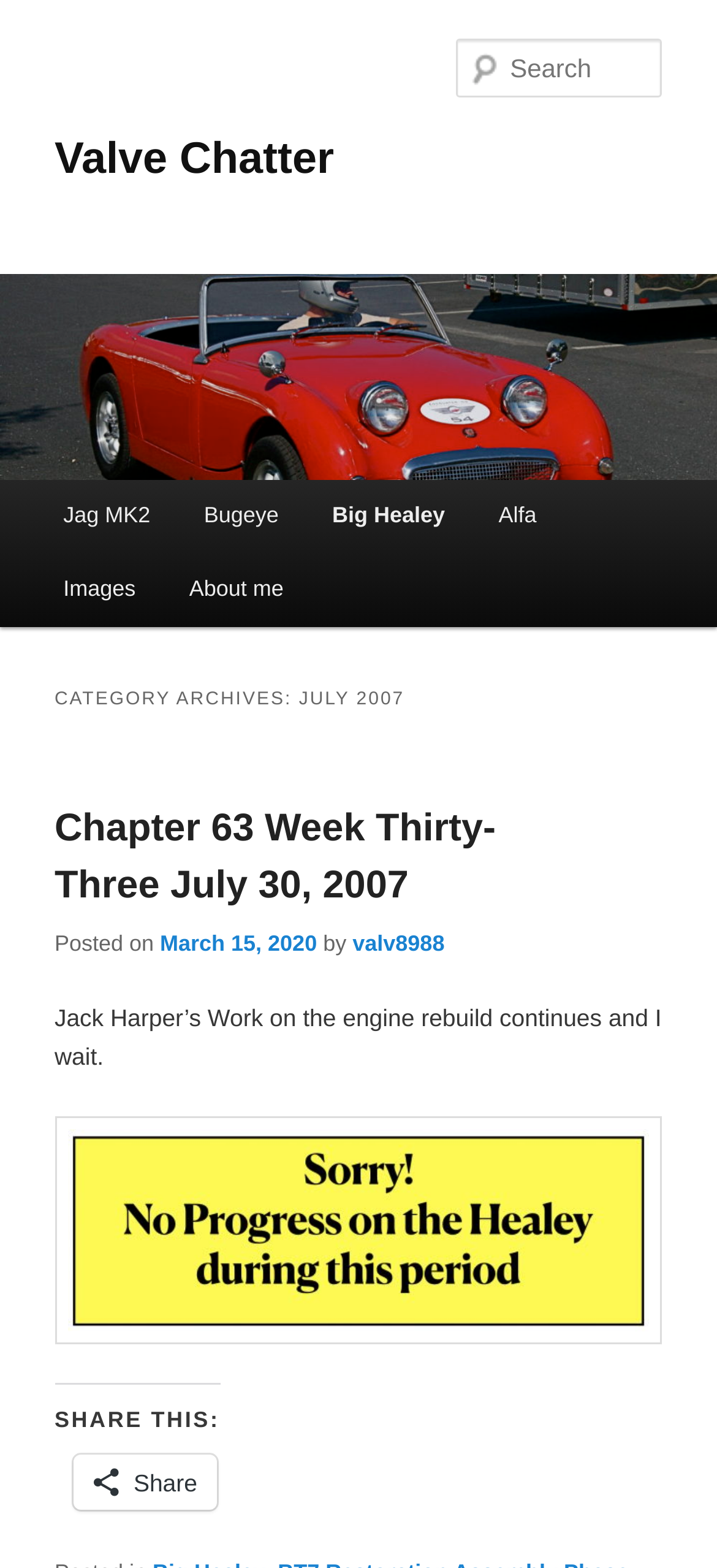Find the bounding box of the UI element described as: "Jag MK2". The bounding box coordinates should be given as four float values between 0 and 1, i.e., [left, top, right, bottom].

[0.051, 0.306, 0.247, 0.353]